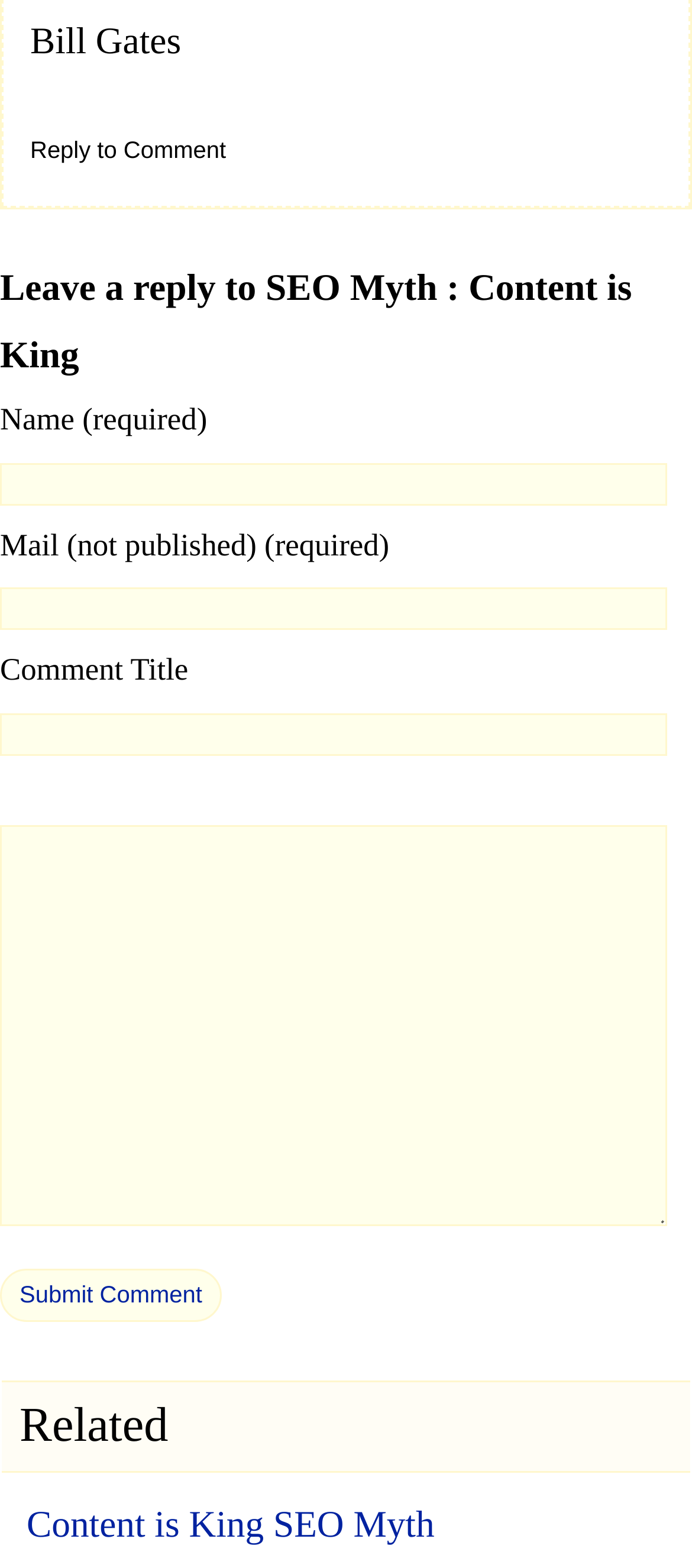Show the bounding box coordinates for the HTML element as described: "aria-label="comment" name="comment"".

[0.0, 0.527, 0.964, 0.782]